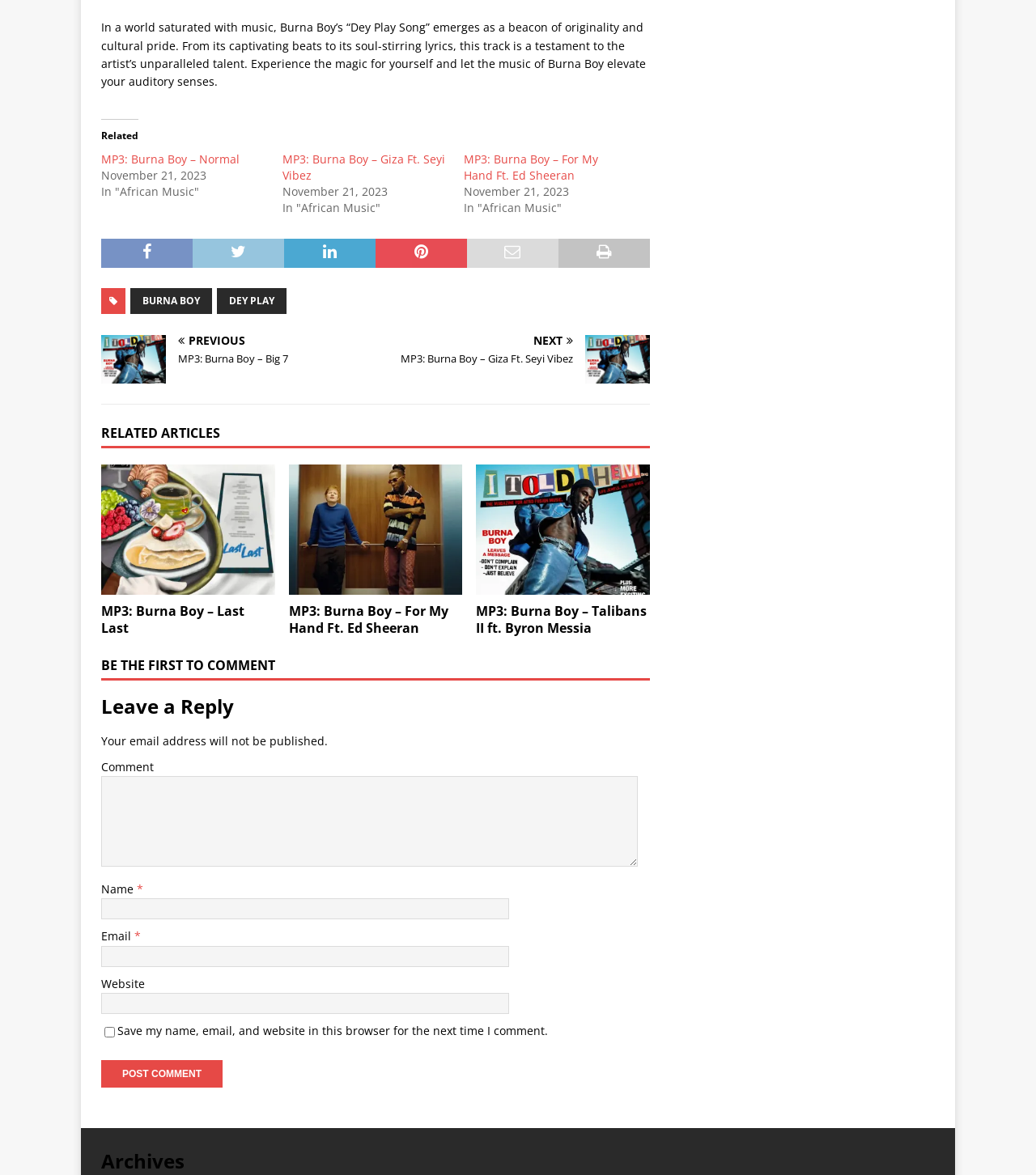Locate the bounding box coordinates of the element you need to click to accomplish the task described by this instruction: "Search for something".

None